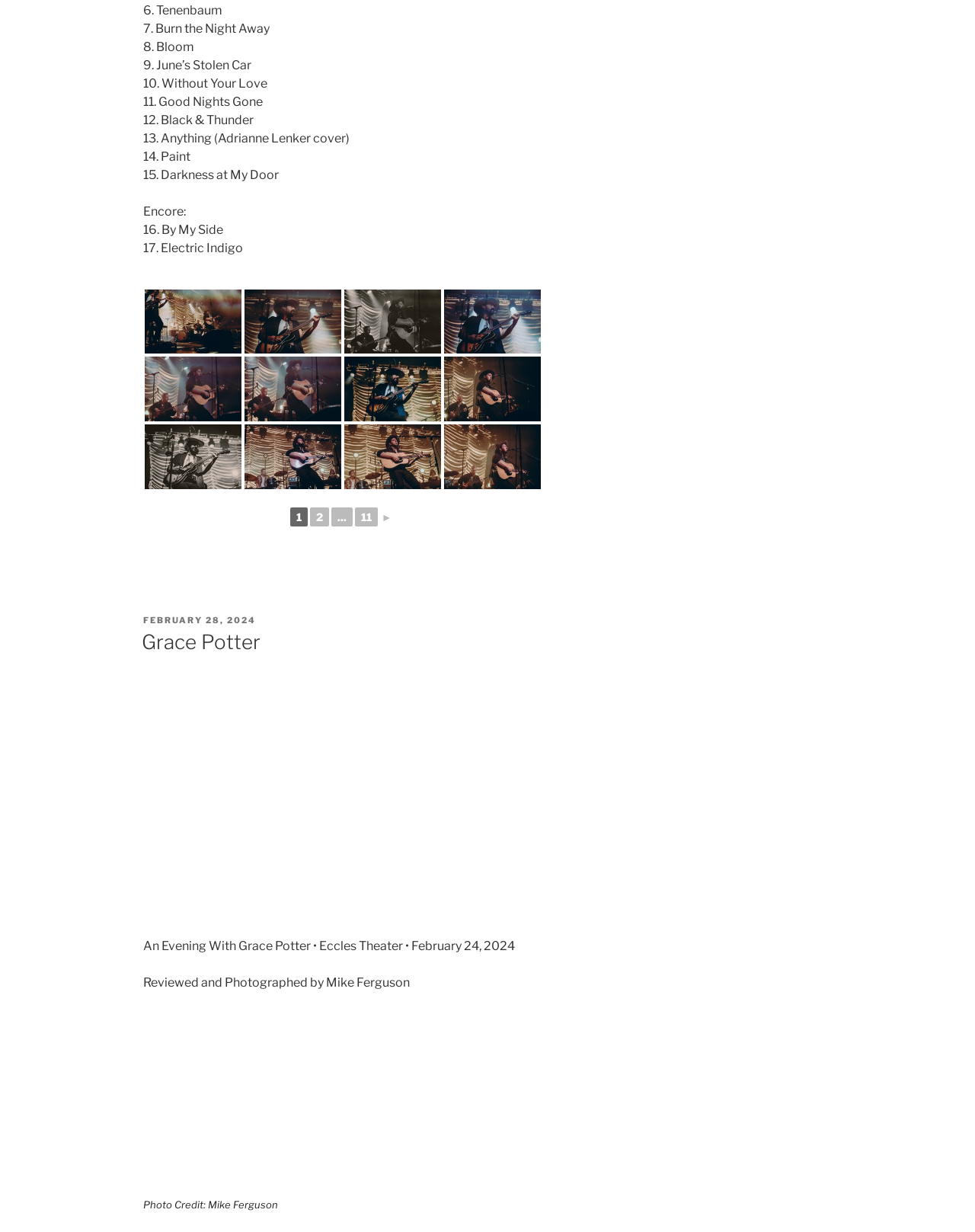Using the elements shown in the image, answer the question comprehensively: Who is the photographer credited for the image?

The webpage contains an image with a figcaption, and the photographer credited for the image is 'Mike Ferguson', which can be found at the bottom of the webpage.